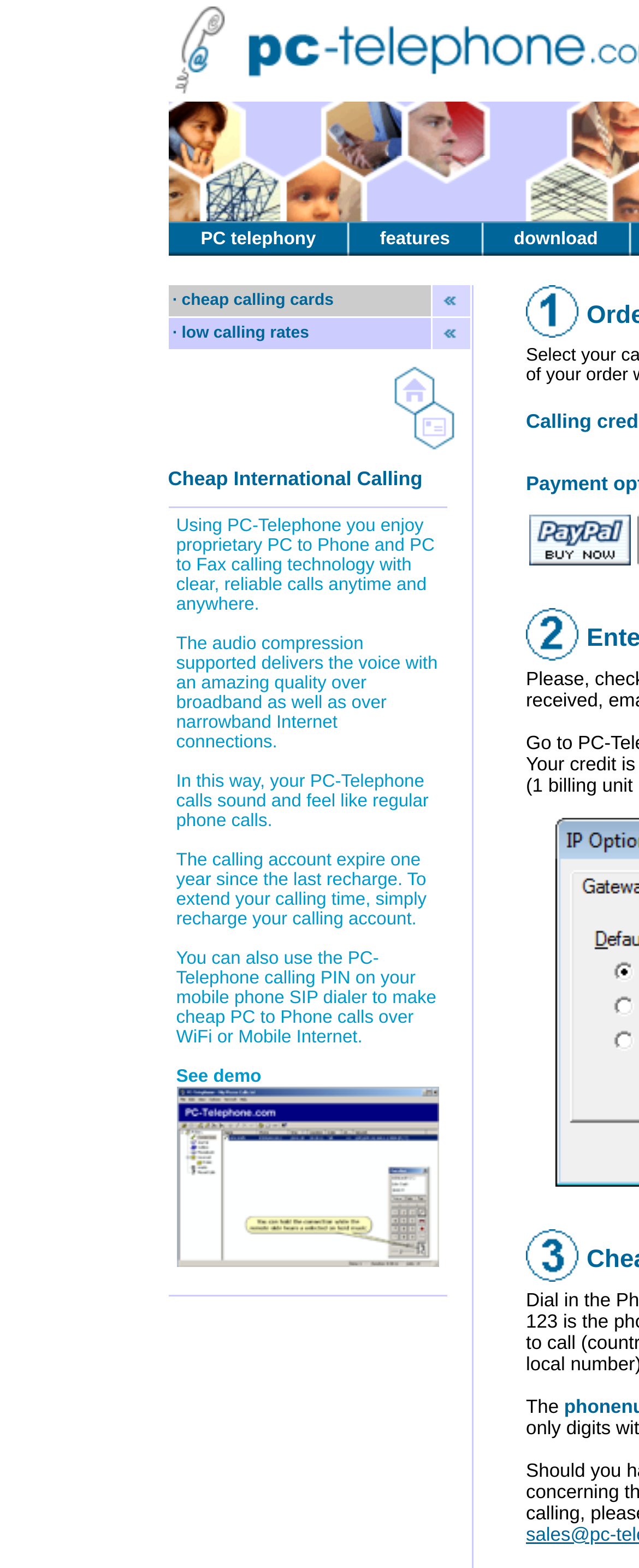Find the bounding box coordinates for the area that should be clicked to accomplish the instruction: "Watch Cheap Calling Demo".

[0.276, 0.799, 0.686, 0.811]